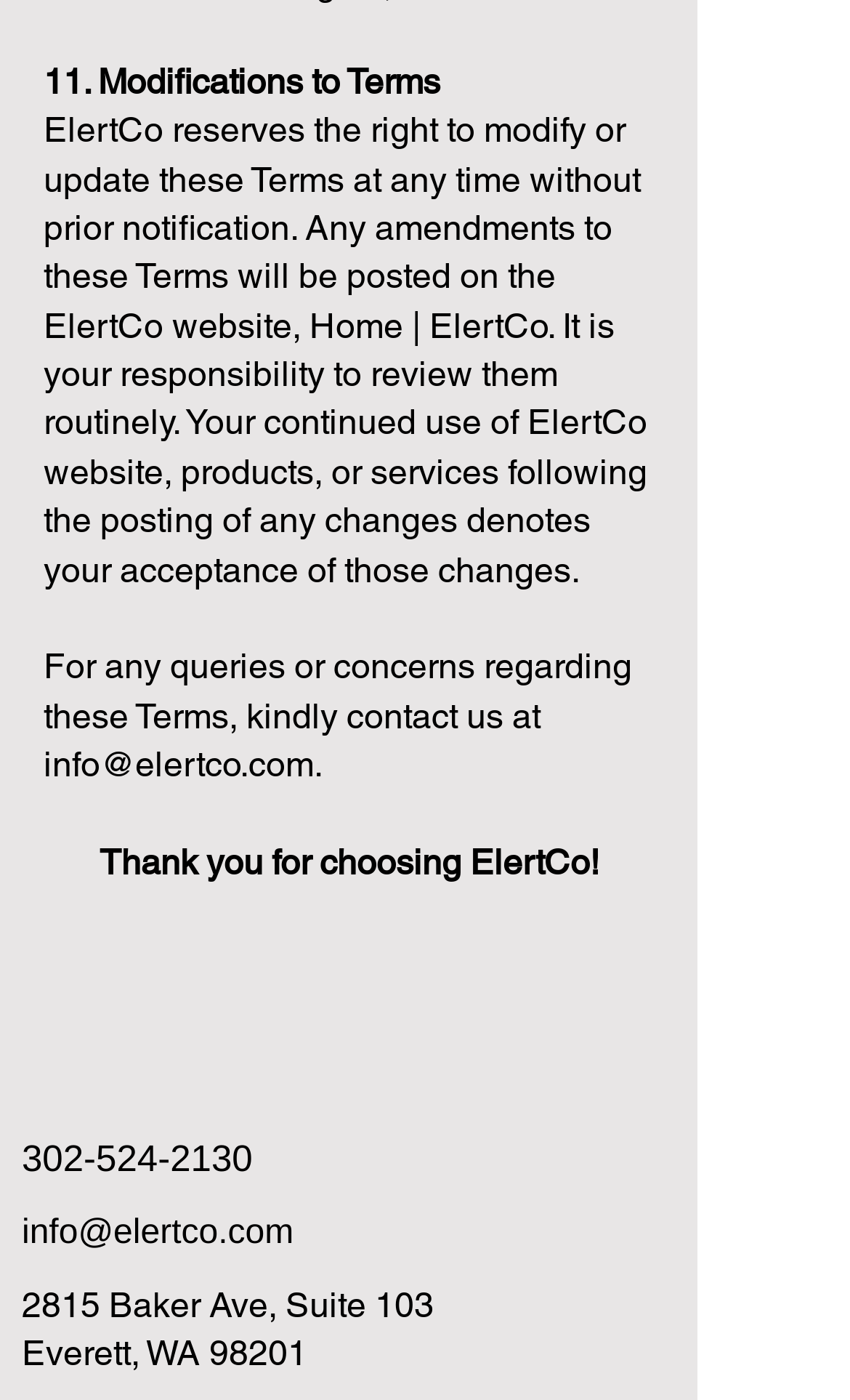What is the name of the company?
Based on the image, answer the question with a single word or brief phrase.

ElertCo